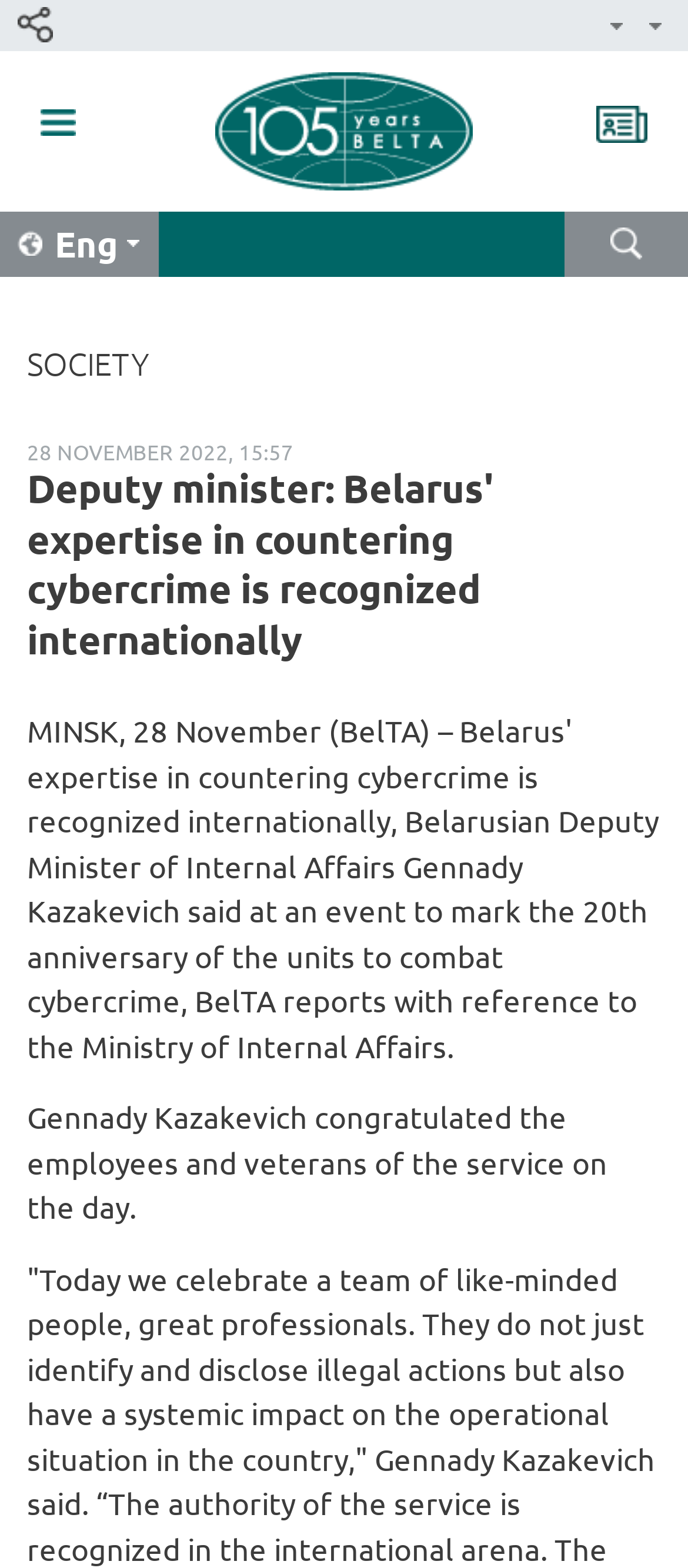Can you give a comprehensive explanation to the question given the content of the image?
What is the date of the article?

I found the date of the article by looking at the StaticText element with the content '28 NOVEMBER 2022, 15:57' which is located at the top of the webpage.